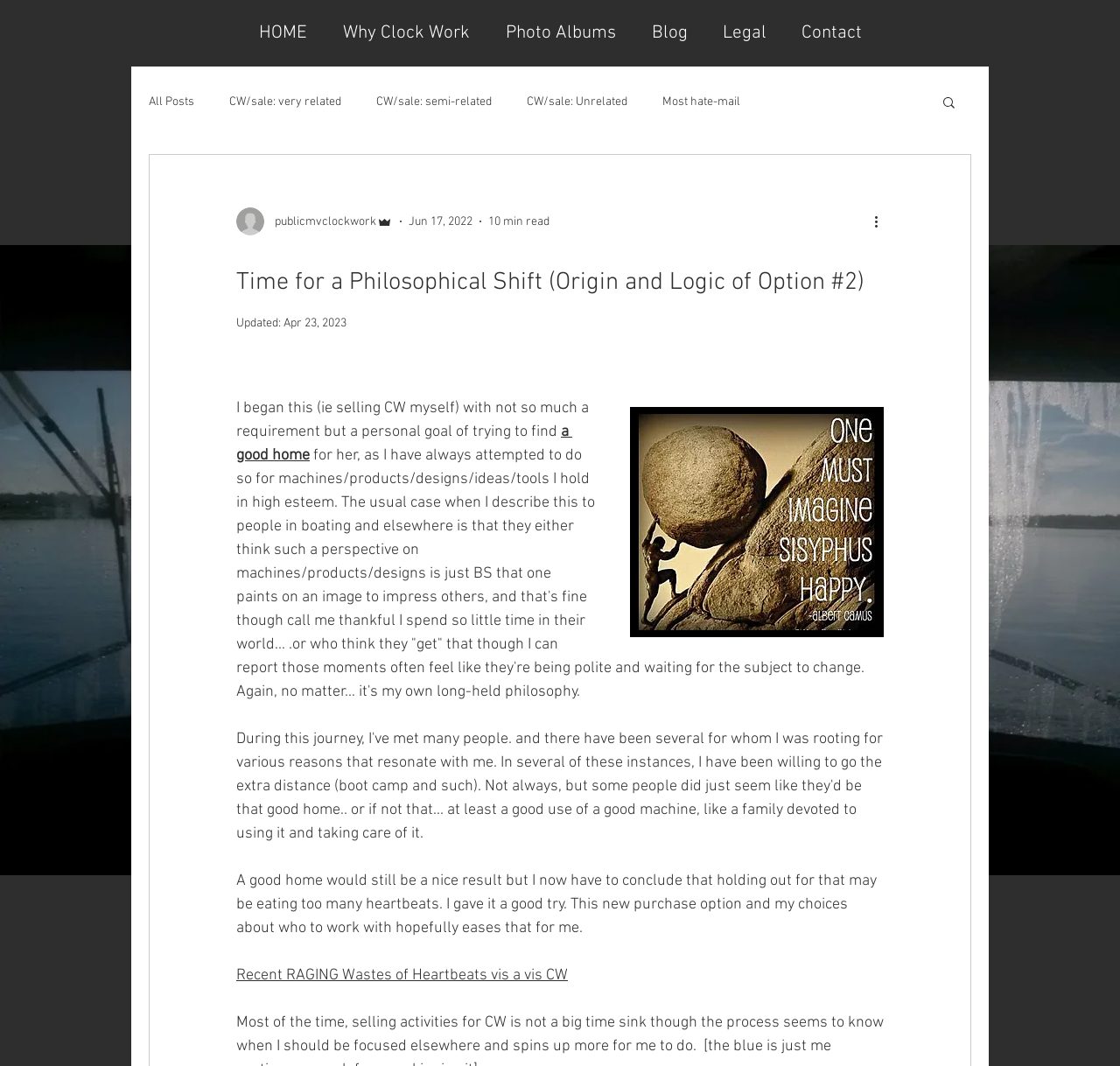Find the bounding box coordinates for the HTML element described in this sentence: "All Posts". Provide the coordinates as four float numbers between 0 and 1, in the format [left, top, right, bottom].

[0.133, 0.088, 0.173, 0.102]